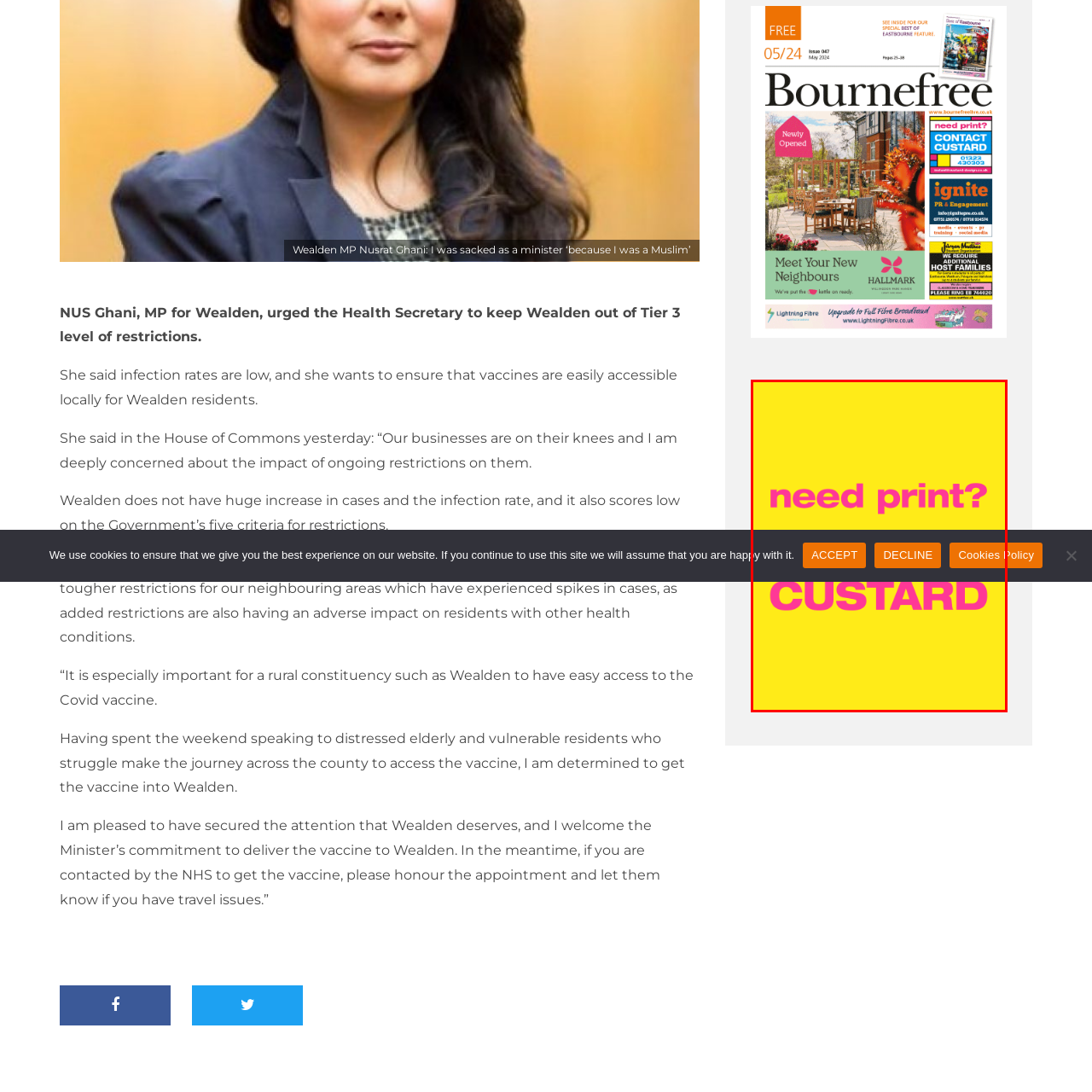Pay attention to the image highlighted by the red border, How many action buttons are present? Please give a one-word or short phrase answer.

Three